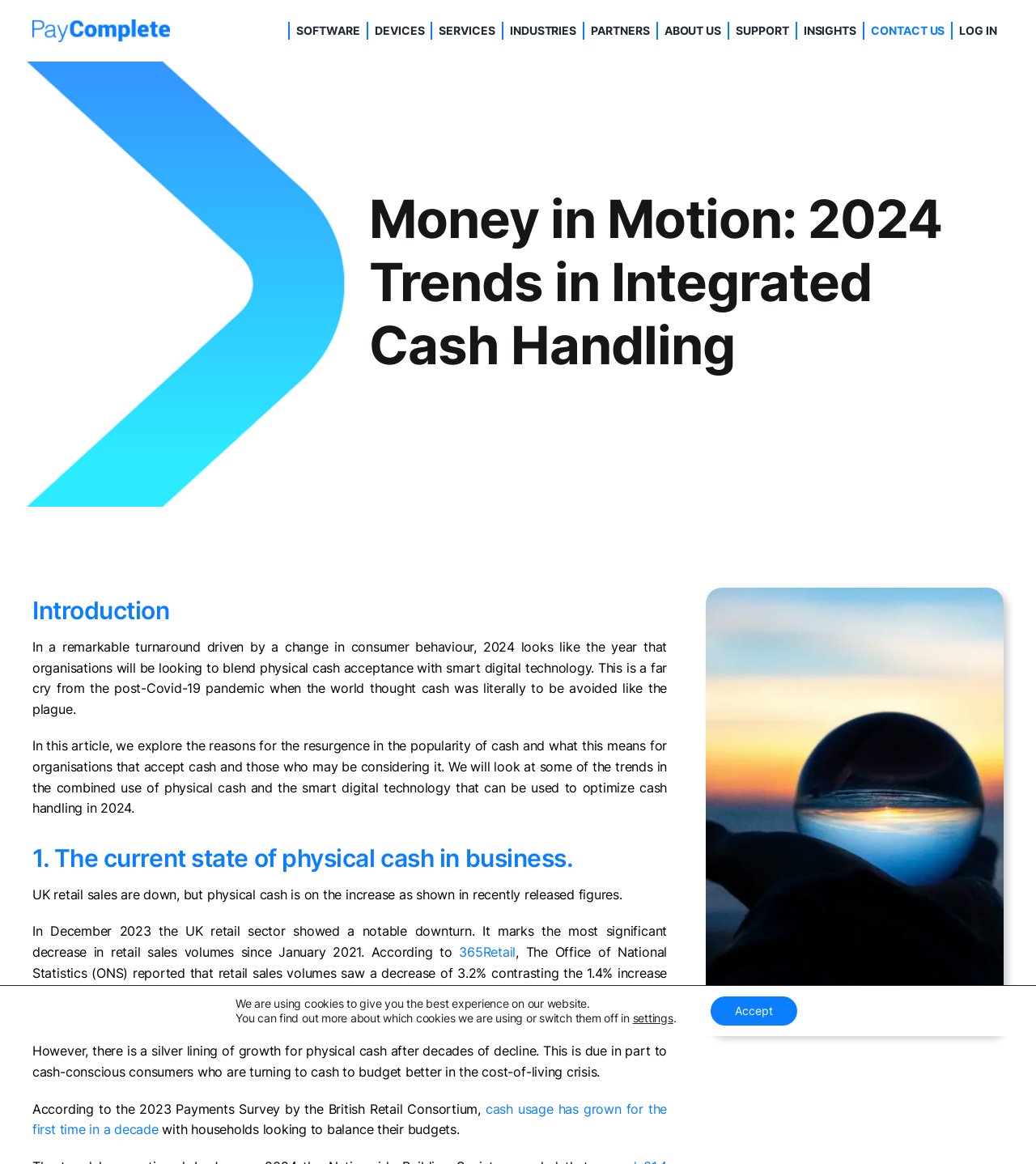Find the bounding box coordinates for the HTML element described in this sentence: "Go to Top". Provide the coordinates as four float numbers between 0 and 1, in the format [left, top, right, bottom].

[0.904, 0.866, 0.941, 0.89]